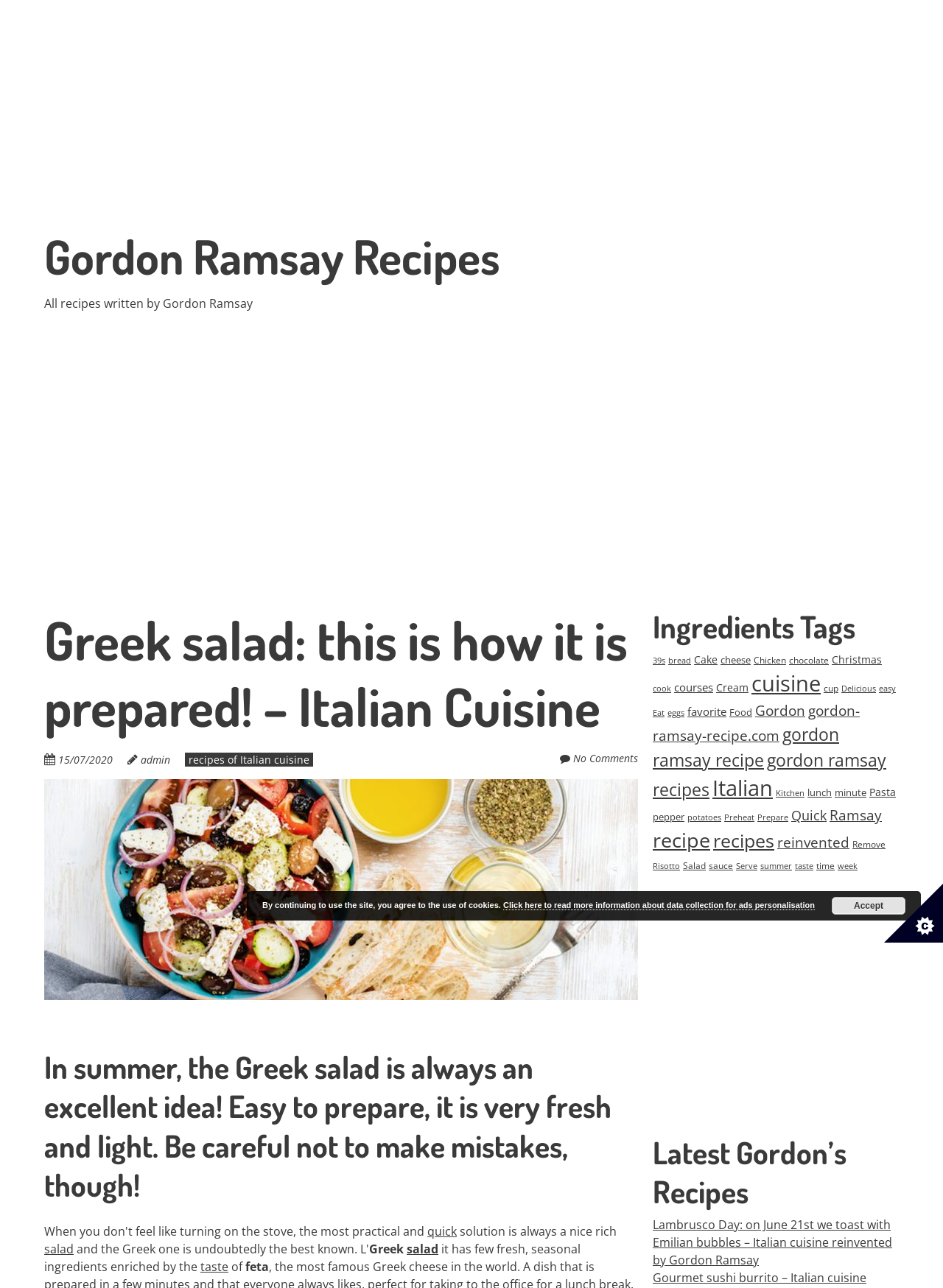What is the author of the recipes on this webpage?
Using the image, answer in one word or phrase.

Gordon Ramsay